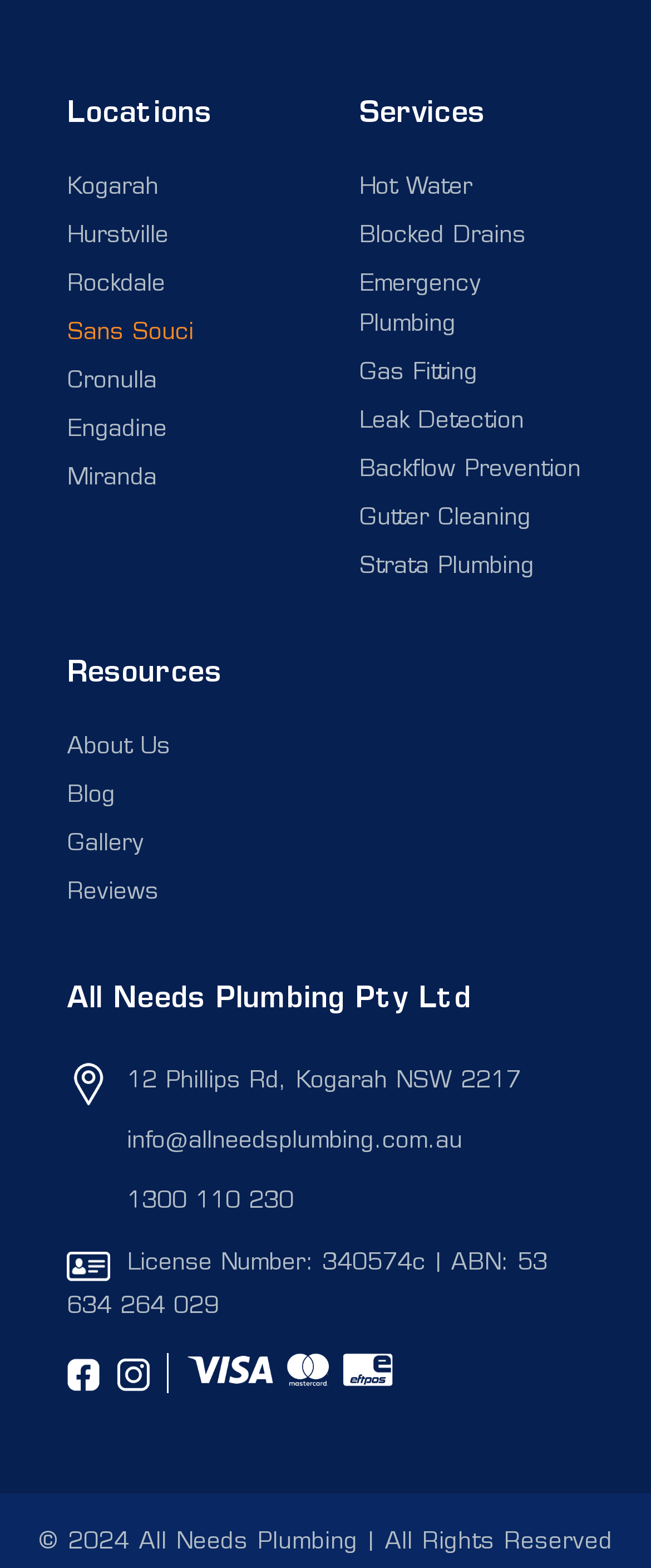Respond to the question below with a single word or phrase:
How many locations are listed?

7